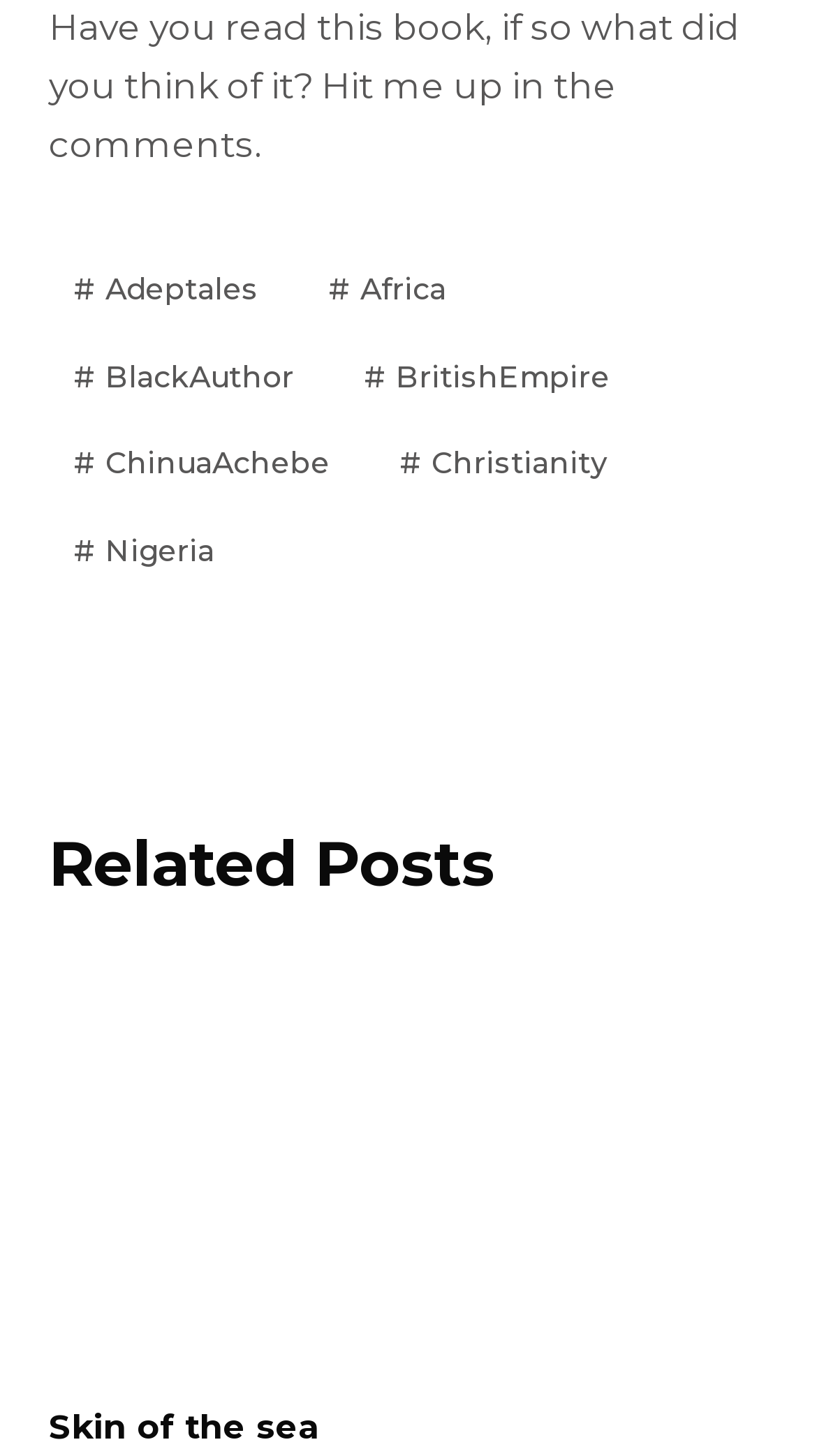Identify the bounding box coordinates of the part that should be clicked to carry out this instruction: "View the related posts".

[0.06, 0.561, 0.94, 0.625]